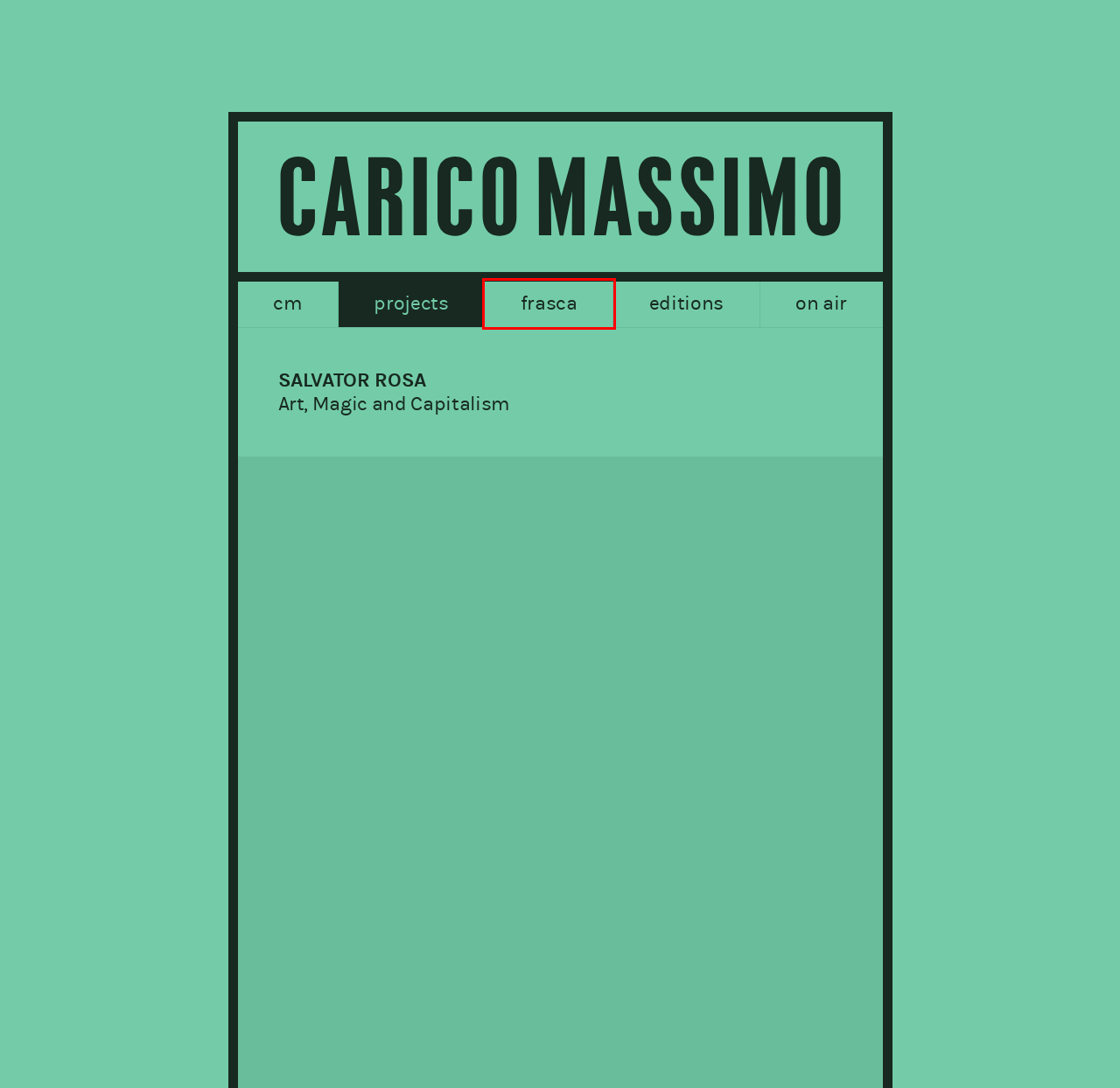With the provided screenshot showing a webpage and a red bounding box, determine which webpage description best fits the new page that appears after clicking the element inside the red box. Here are the options:
A. editions – Carico Massimo Associazione Culturale
B. frasca – Carico Massimo Associazione Culturale
C. cm – Carico Massimo Associazione Culturale
D. on air – Carico Massimo Associazione Culturale
E. Salvator Rosa AMC – Carico Massimo Associazione Culturale
F. OKNO studio
G. Carico Massimo Associazione Culturale
H. projects – Carico Massimo Associazione Culturale

B